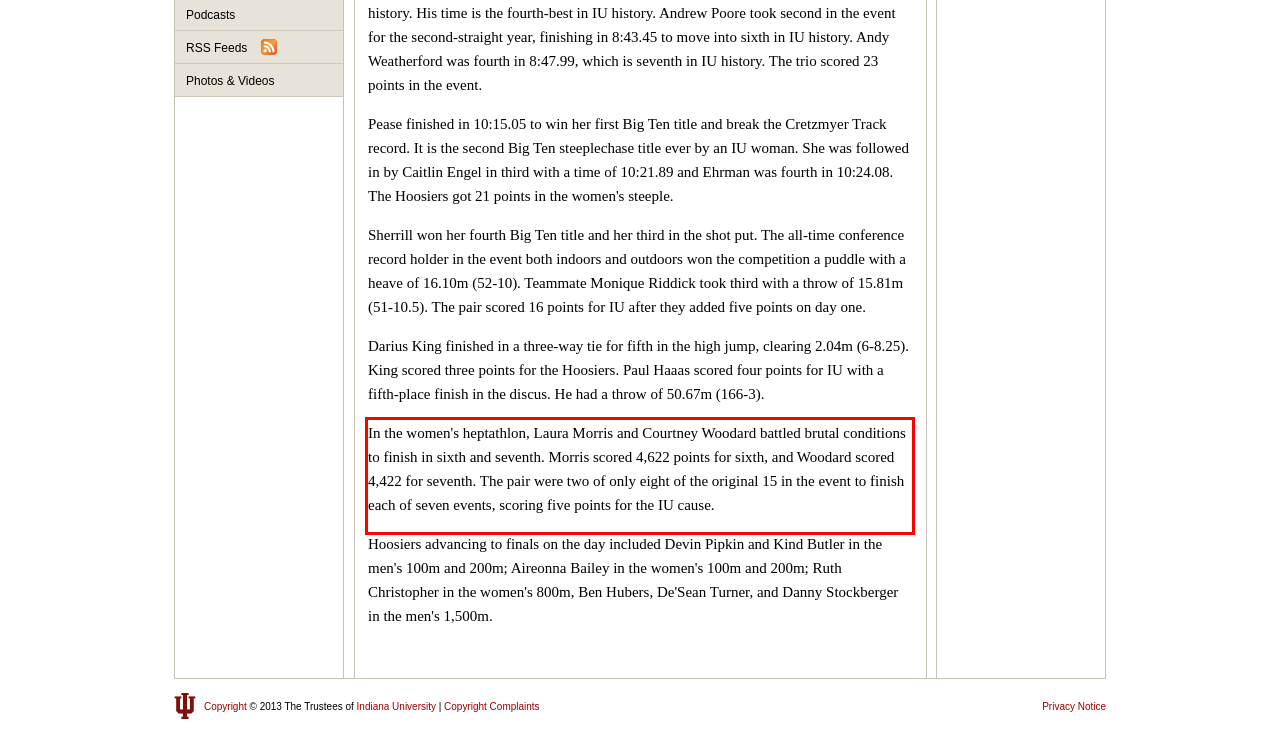Your task is to recognize and extract the text content from the UI element enclosed in the red bounding box on the webpage screenshot.

In the women's heptathlon, Laura Morris and Courtney Woodard battled brutal conditions to finish in sixth and seventh. Morris scored 4,622 points for sixth, and Woodard scored 4,422 for seventh. The pair were two of only eight of the original 15 in the event to finish each of seven events, scoring five points for the IU cause.